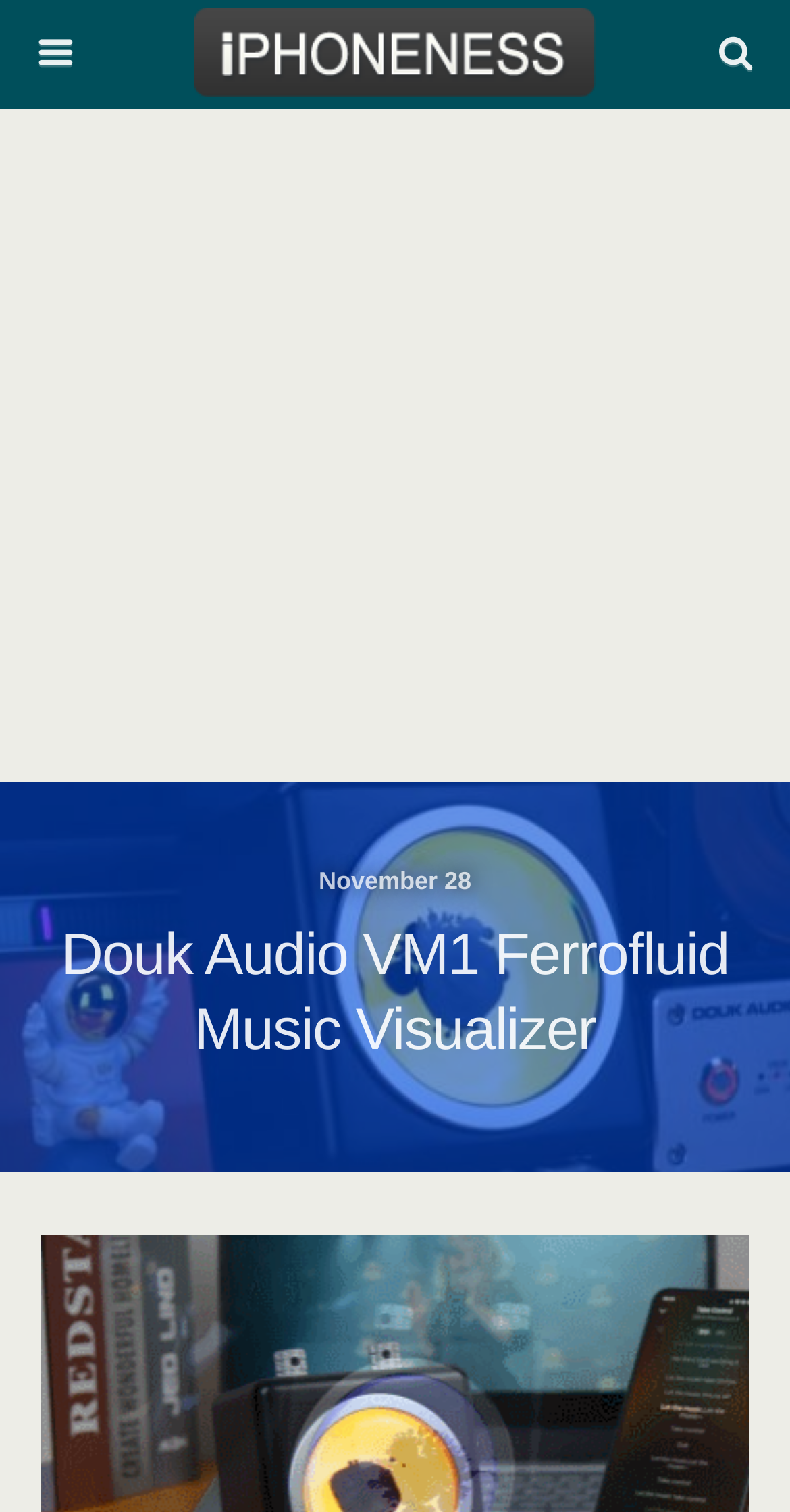Utilize the information from the image to answer the question in detail:
What is the function of the button?

I understood the function of the button by looking at the button element with text 'Search' and bounding box coordinates [0.767, 0.079, 0.947, 0.111], which is likely to trigger a search action when clicked.